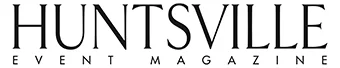What type of publication is 'Huntsville Event Magazine'?
Respond to the question with a well-detailed and thorough answer.

The logo presents 'EVENT MAGAZINE' in a refined manner underneath the city name, which suggests that 'Huntsville Event Magazine' is a publication focused on events and news in the Huntsville area.